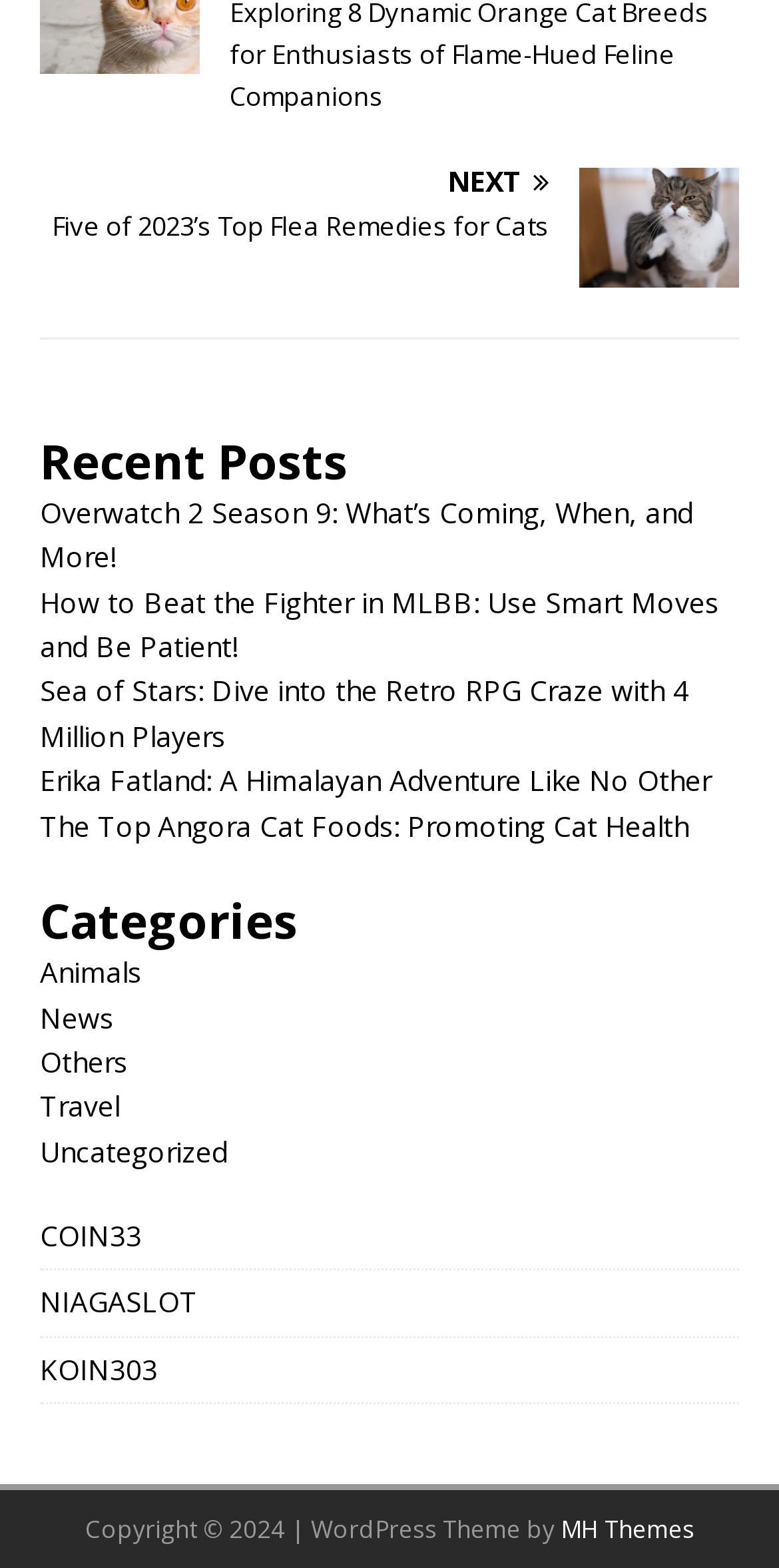Find the bounding box coordinates of the element to click in order to complete the given instruction: "Explore the Animals category."

[0.051, 0.608, 0.182, 0.632]